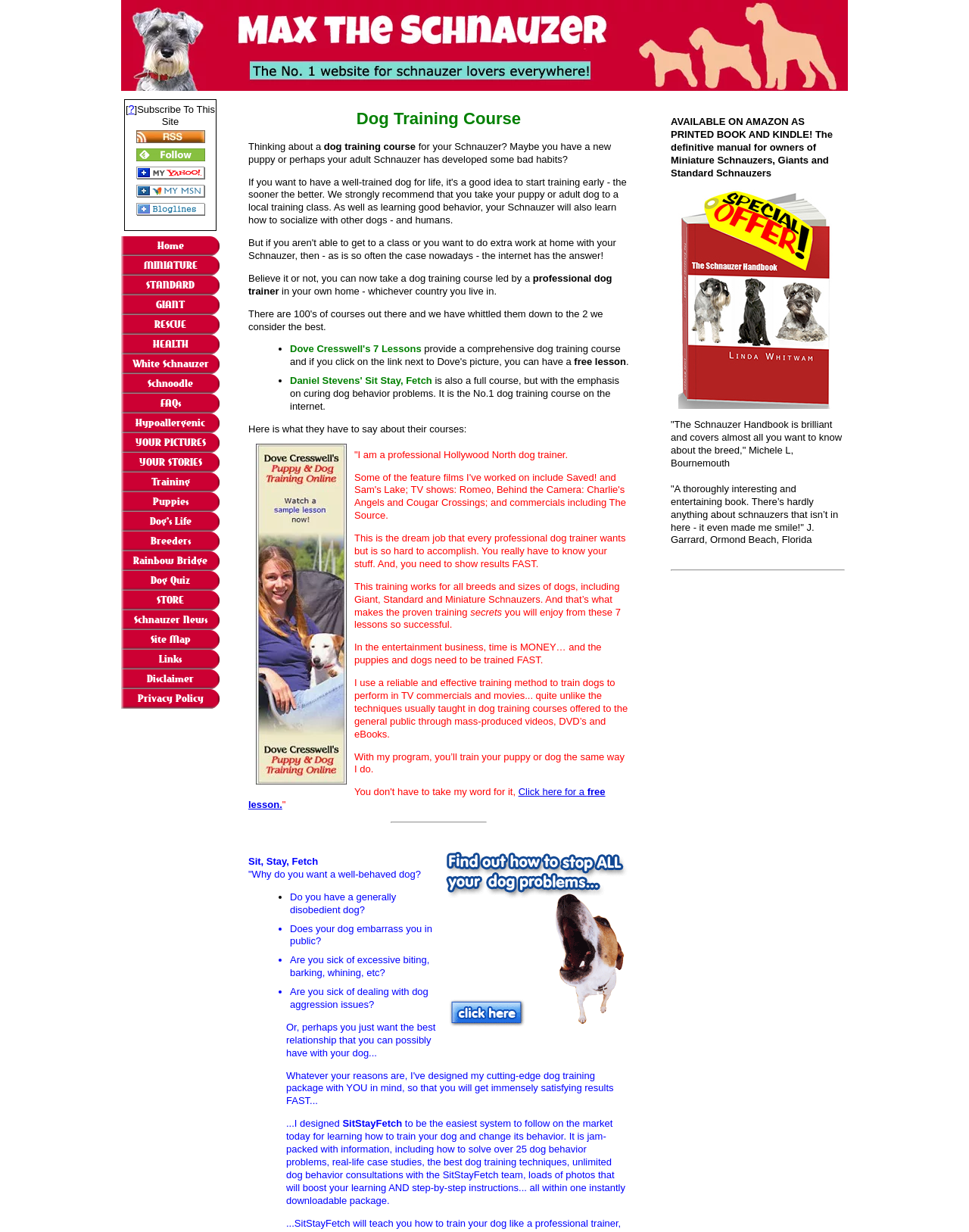Please find the bounding box coordinates for the clickable element needed to perform this instruction: "Learn about Dog Training Course".

[0.256, 0.088, 0.649, 0.106]